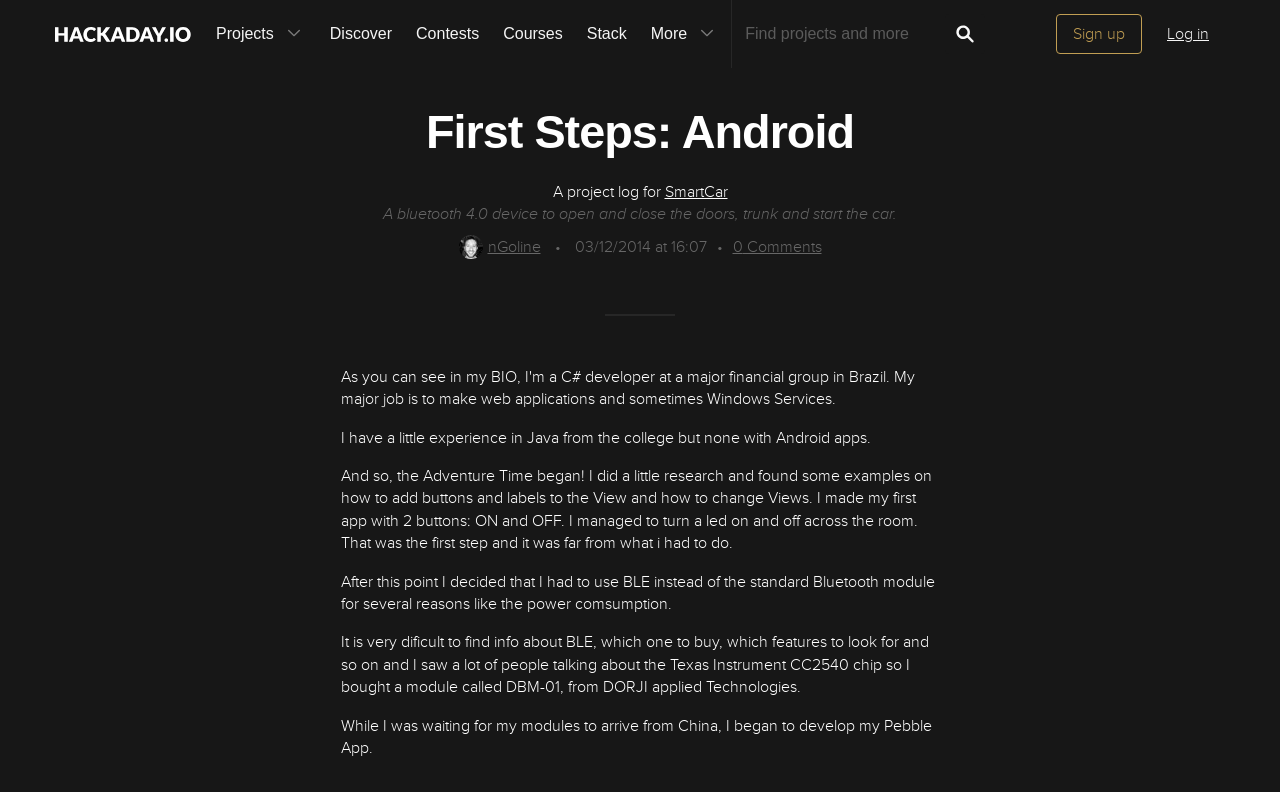Pinpoint the bounding box coordinates of the clickable area needed to execute the instruction: "Sign up for an account". The coordinates should be specified as four float numbers between 0 and 1, i.e., [left, top, right, bottom].

[0.825, 0.018, 0.892, 0.068]